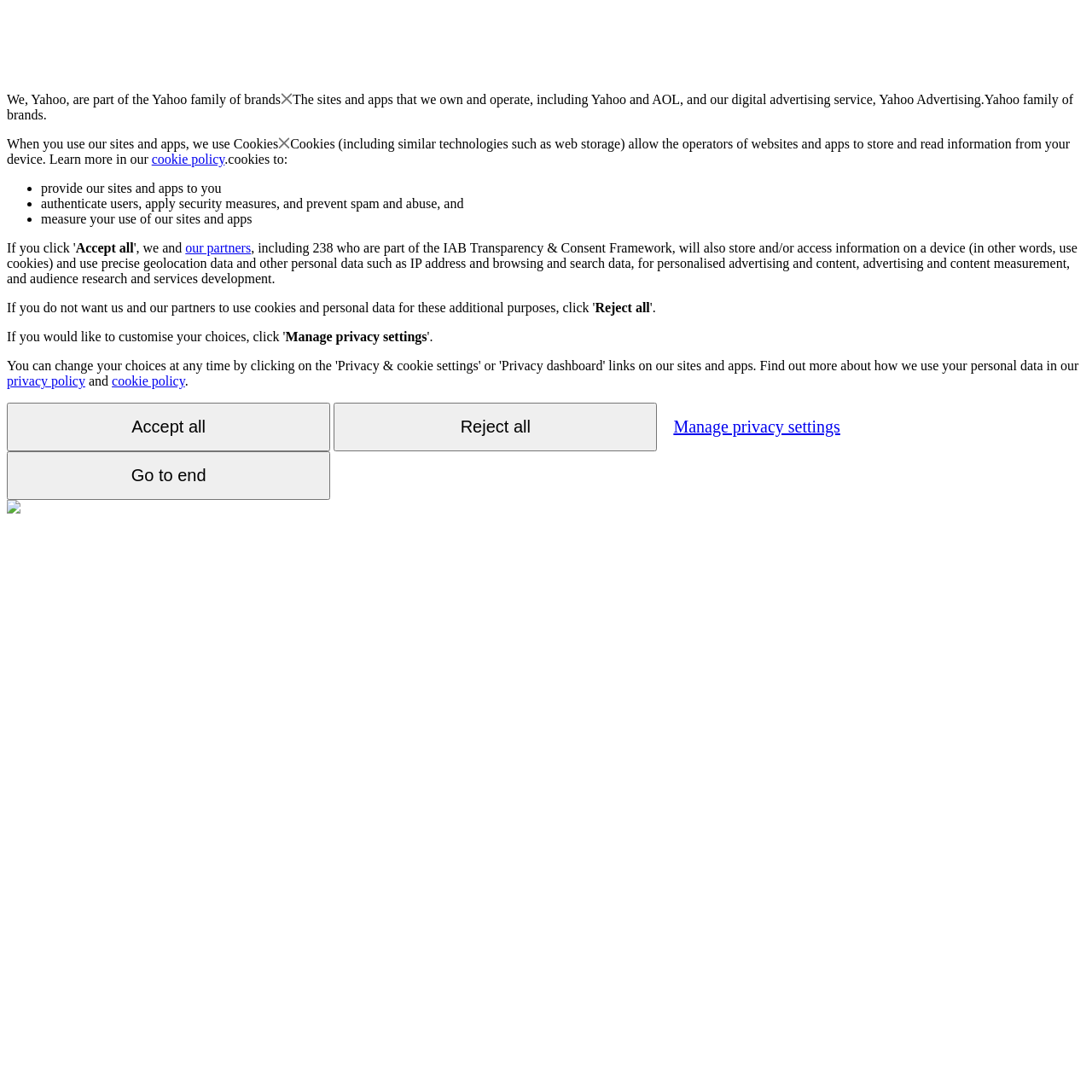What do cookies allow operators to do?
Answer the question with just one word or phrase using the image.

Store and read information